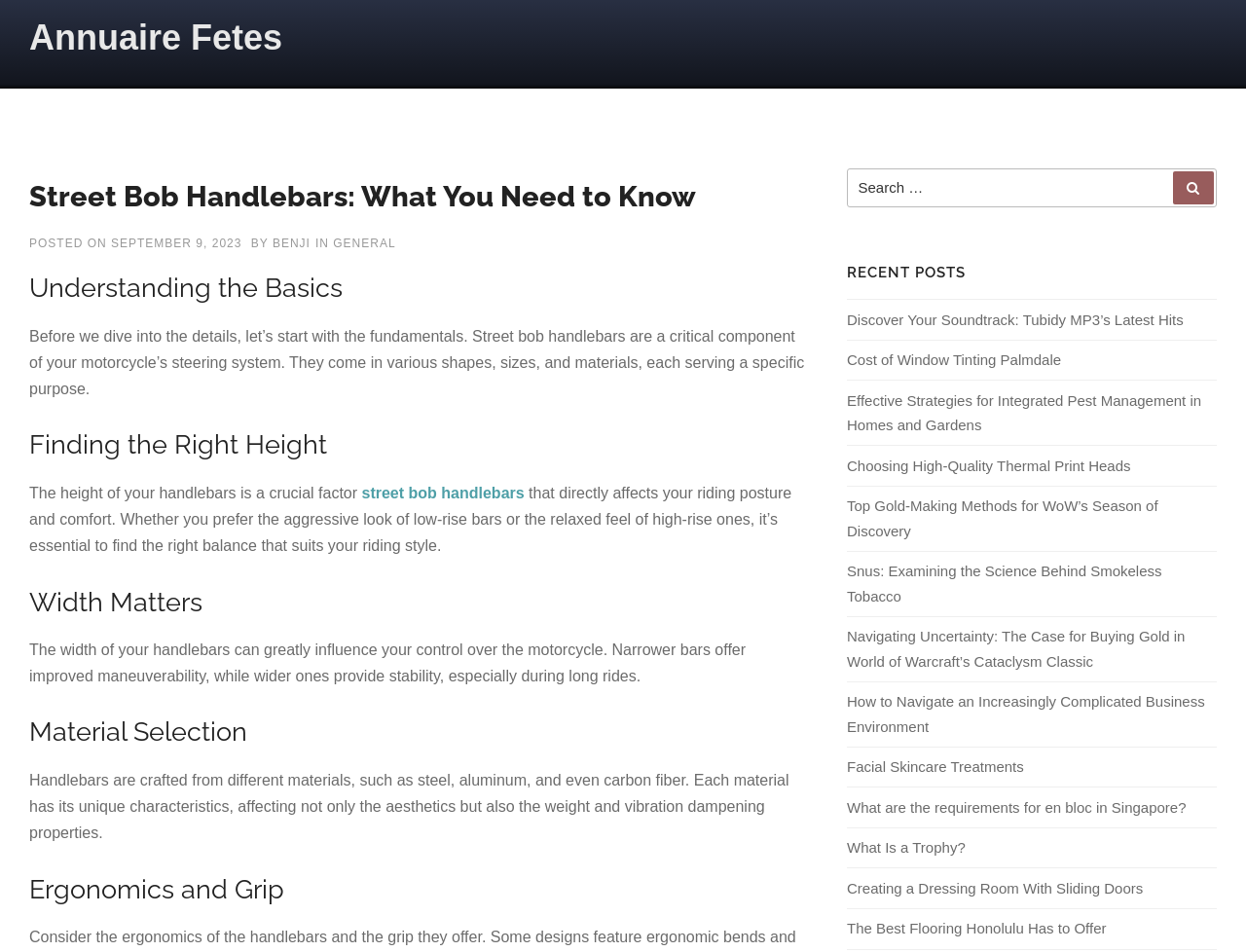What is the significance of the date 'SEPTEMBER 9, 2023'?
Please provide a single word or phrase answer based on the image.

Post publication date